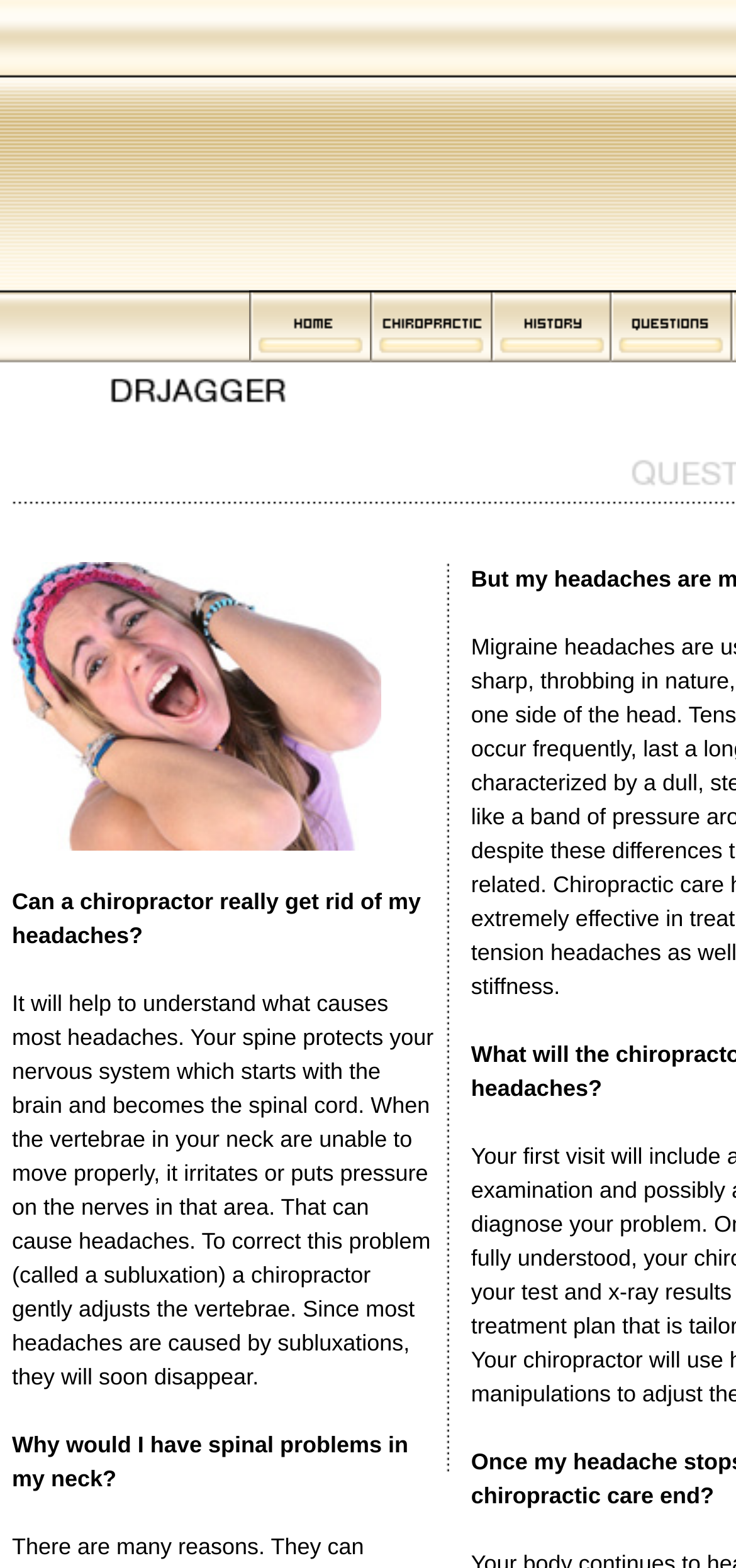Bounding box coordinates must be specified in the format (top-left x, top-left y, bottom-right x, bottom-right y). All values should be floating point numbers between 0 and 1. What are the bounding box coordinates of the UI element described as: alt="Chiropractic History" name="btn_03"

[0.667, 0.218, 0.833, 0.235]